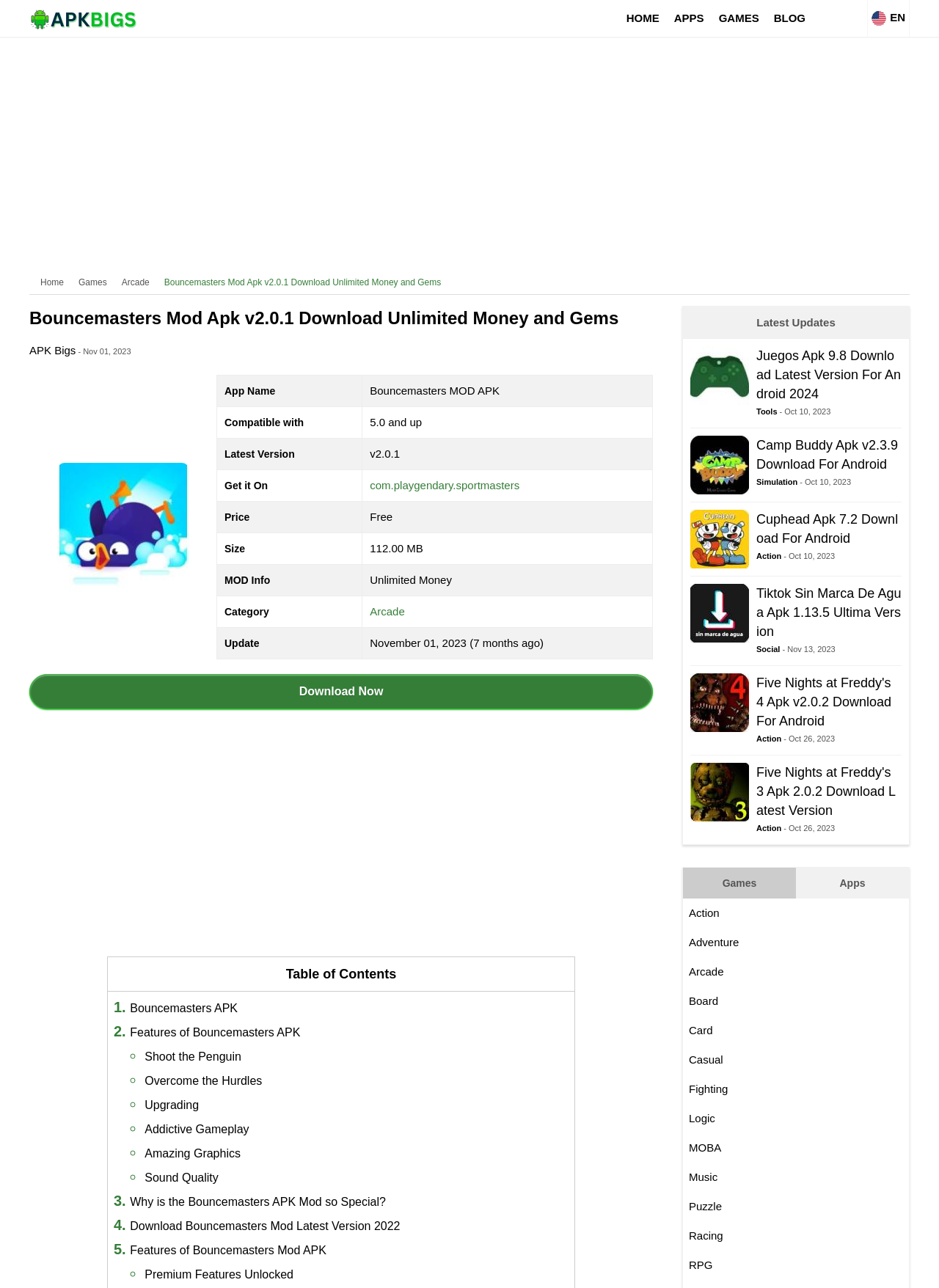For the given element description alt="外观", determine the bounding box coordinates of the UI element. The coordinates should follow the format (top-left x, top-left y, bottom-right x, bottom-right y) and be within the range of 0 to 1.

None